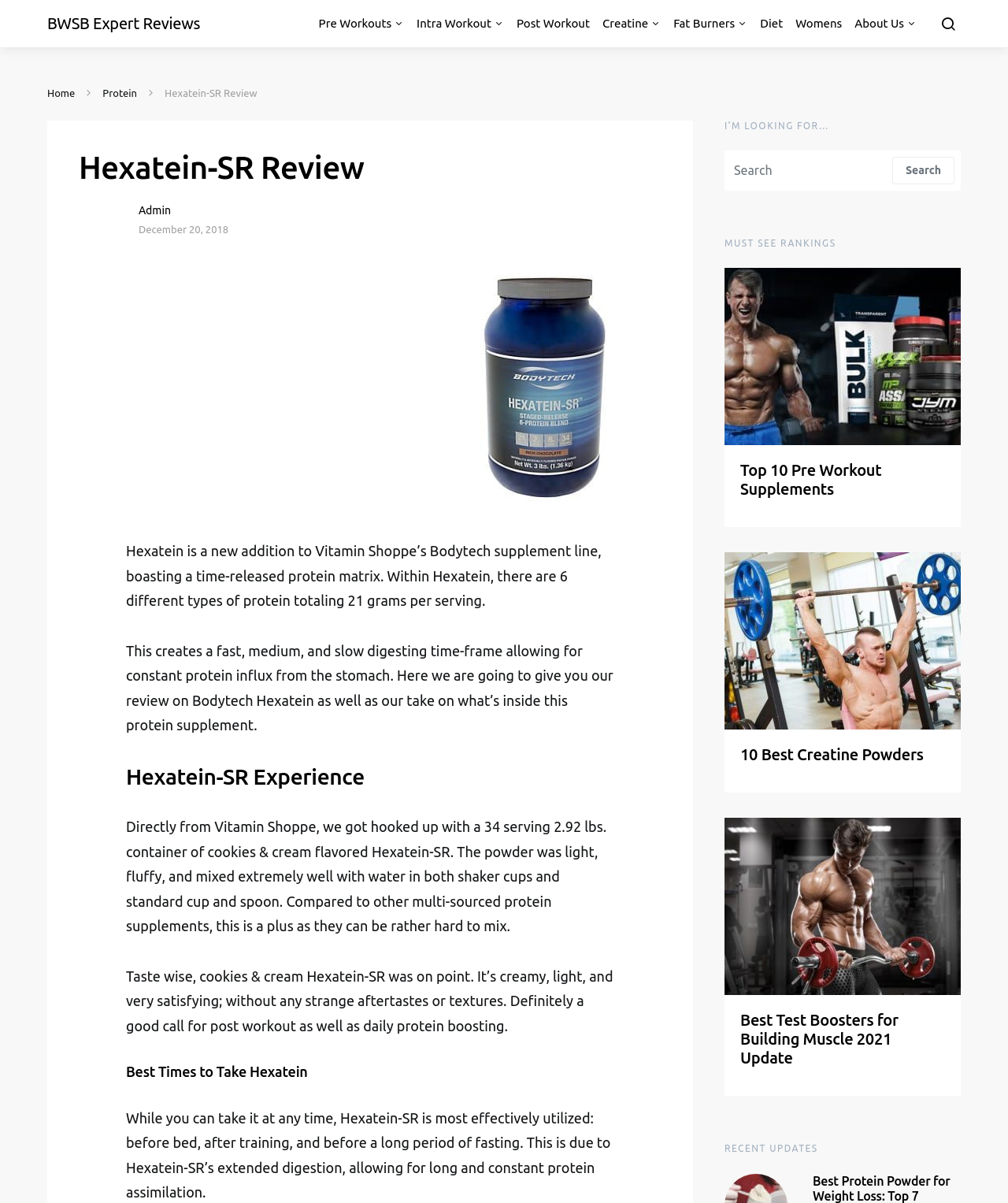Summarize the webpage with a detailed and informative caption.

This webpage is a review of Hexatein-SR, a protein blend supplement. At the top of the page, there are several links to other sections of the website, including "BWSB Expert Reviews", "Pre Workouts", "Intra Workout", "Post Workout", "Creatine", "Fat Burners", "Diet", "Womens", and "About Us". On the right side of the page, there is a button with an icon.

Below the links, the main content of the page begins with a heading "Hexatein-SR Review" and a subheading "December 20, 2018". There is an image of the Hexatein Bodytech Protein supplement on the right side of the page. The review text describes the product, stating that it is a time-released protein matrix with six different types of protein totaling 21 grams per serving.

The review continues, discussing the experience of using the supplement, including its mixability and taste. There are several headings throughout the review, including "Hexatein-SR Experience", "Best Times to Take Hexatein", and "Taste wise". The review concludes with a summary of the best times to take the supplement.

On the right side of the page, there is a search bar with a heading "I'M LOOKING FOR…" and a button to search. Below the search bar, there are several articles with headings "MUST SEE RANKINGS", "Top 10 Pre Workout Supplements", "10 Best Creatine Powders", and "Best Test Boosters for Building Muscle 2021 Update". Each article has an image and a link to the full article. At the bottom of the page, there is a heading "RECENT UPDATES".